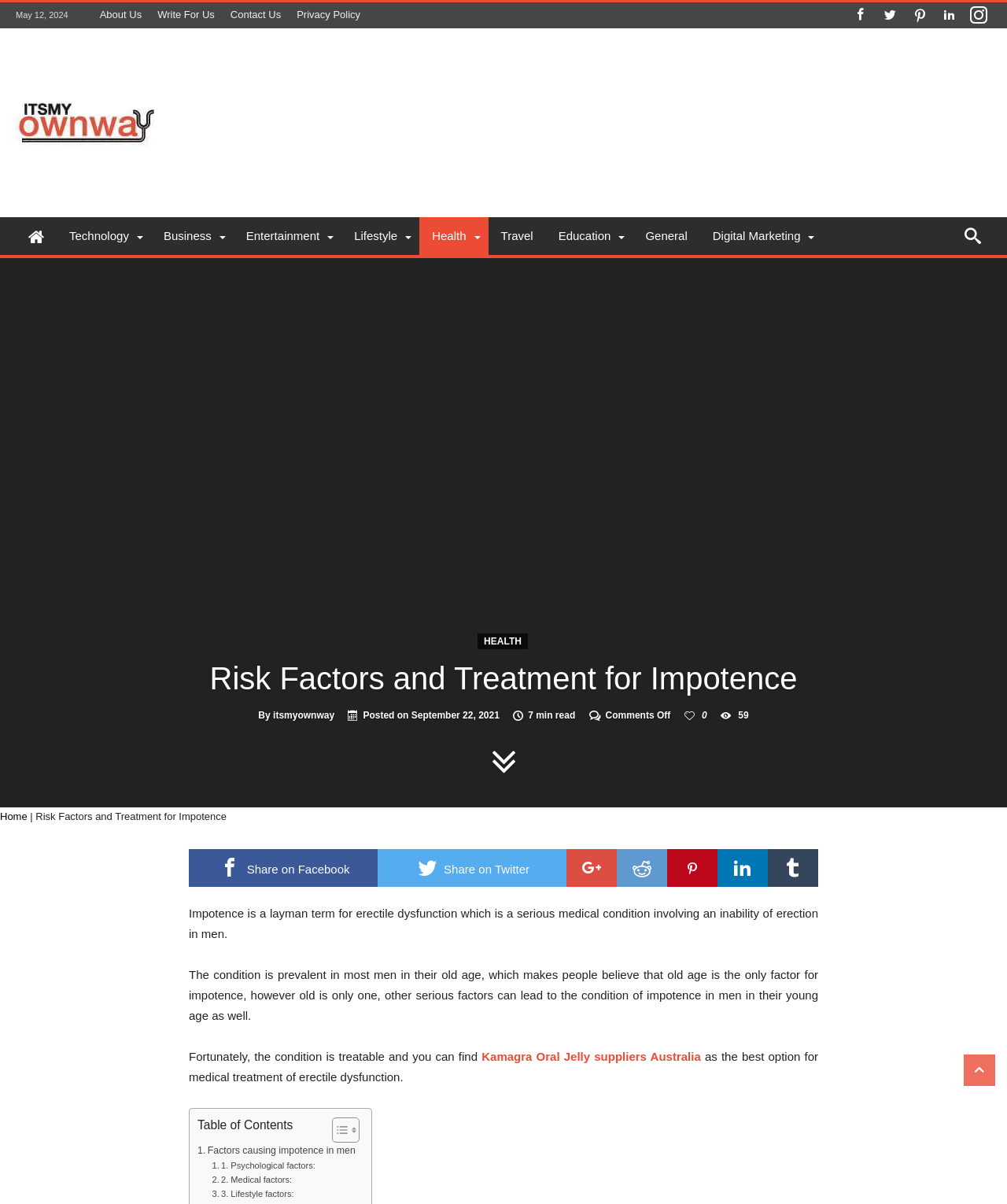Based on the image, provide a detailed and complete answer to the question: 
How many minutes does it take to read the latest article?

I found the reading time of the latest article by looking at the '7 min read' section below the article title.